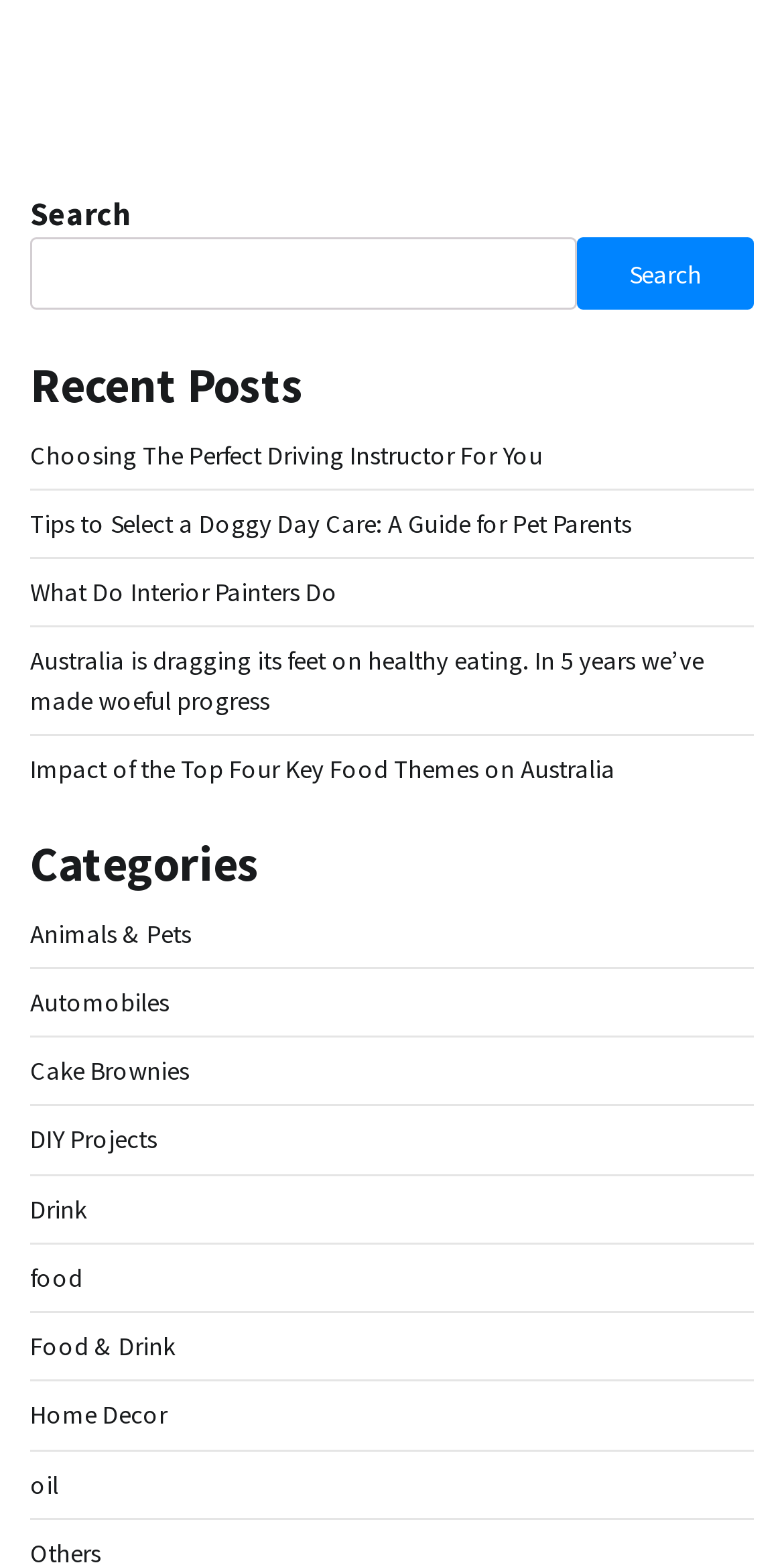Can you identify the bounding box coordinates of the clickable region needed to carry out this instruction: 'search for something'? The coordinates should be four float numbers within the range of 0 to 1, stated as [left, top, right, bottom].

[0.038, 0.152, 0.736, 0.198]